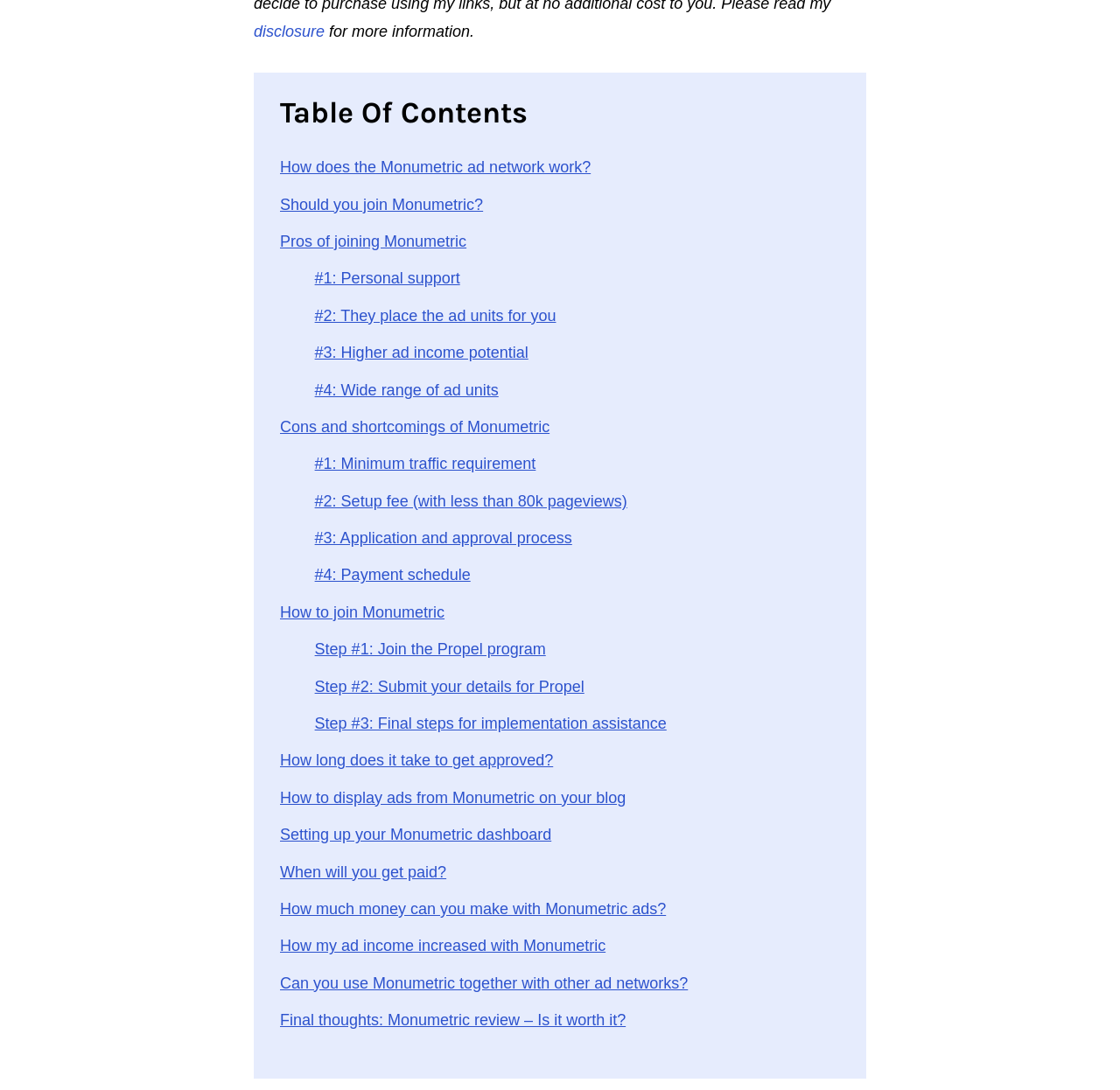Please identify the bounding box coordinates for the region that you need to click to follow this instruction: "Explore the pros of joining Monumetric".

[0.25, 0.213, 0.416, 0.229]